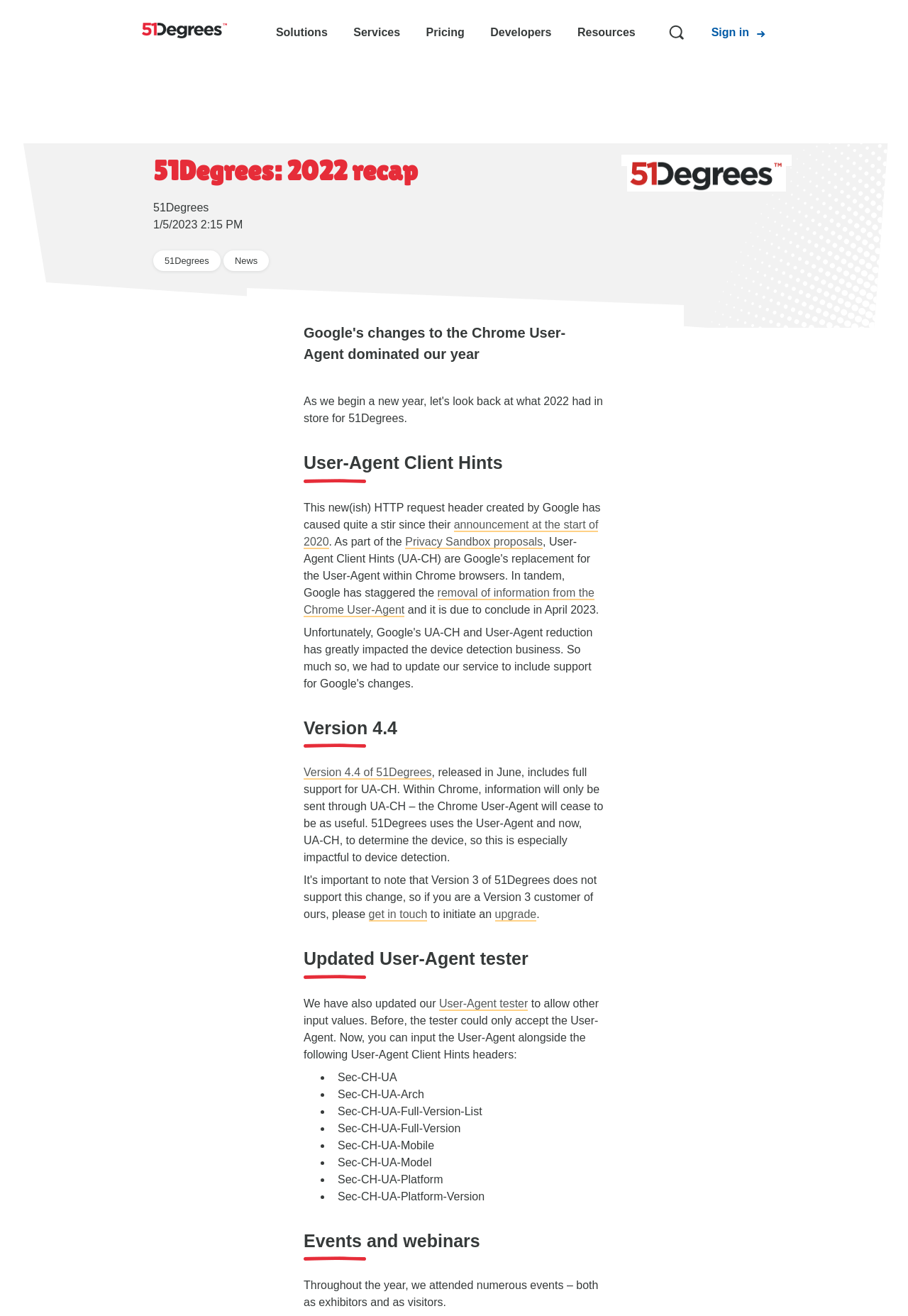Locate the bounding box coordinates of the clickable region necessary to complete the following instruction: "Click the 51Degrees logo". Provide the coordinates in the format of four float numbers between 0 and 1, i.e., [left, top, right, bottom].

[0.156, 0.017, 0.25, 0.031]